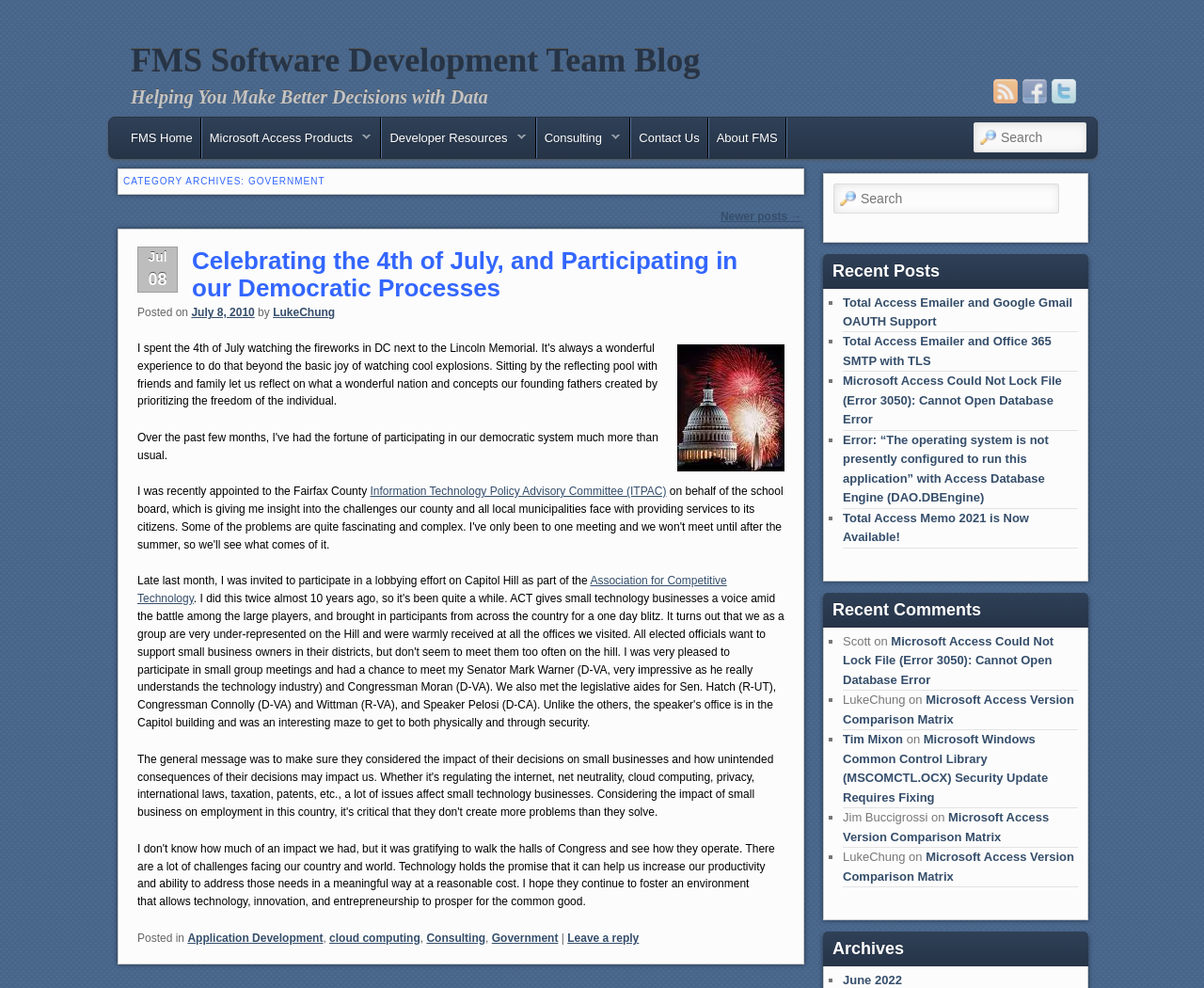Extract the top-level heading from the webpage and provide its text.

FMS Software Development Team Blog